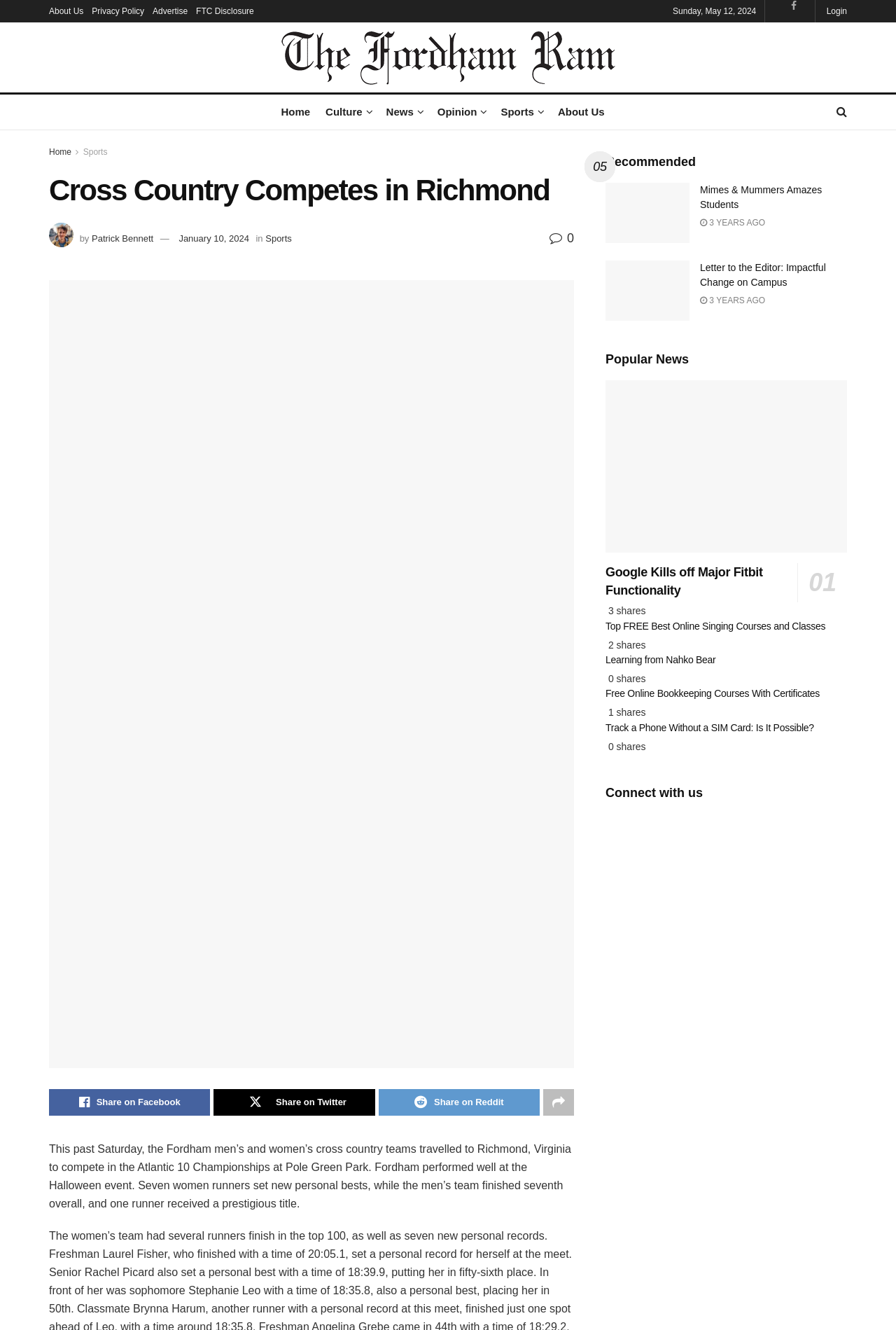Describe all the significant parts and information present on the webpage.

The webpage is about the Fordham Ram, a university newspaper. At the top, there are several links to different sections of the website, including "About Us", "Privacy Policy", and "Advertise". Below these links, there is a logo of The Fordham Ram, which is an image with a link to the homepage. 

To the right of the logo, there are more links to different sections of the website, including "Home", "Culture", "News", "Opinion", "Sports", and "About Us". Below these links, there is a search icon and a login link.

The main content of the webpage is an article about the Fordham men's and women's cross country teams competing in the Atlantic 10 Championships at Pole Green Park. The article is titled "Cross Country Competes in Richmond" and has a heading with the same title. Below the title, there is an image of Patrick Bennett, the author of the article, and a link to his name. The article itself is a summary of the event, mentioning that seven women runners set new personal bests and the men's team finished seventh overall.

Below the article, there are social media links to share the article on Facebook, Twitter, and Reddit. To the right of the article, there is a section titled "Recommended" with three articles, each with a heading, an image, and a link to the article. The articles are about Mimes & Mummers Amazes Students, Letter to the Editor: Impactful Change on Campus, and Google Kills off Major Fitbit Functionality.

Further down the page, there is a section titled "Popular News" with five articles, each with a heading, an image, and a link to the article. The articles are about Google Kills off Major Fitbit Functionality, Top FREE Best Online Singing Courses and Classes, Learning from Nahko Bear, Free Online Bookkeeping Courses With Certificates, and Track a Phone Without a SIM Card: Is It Possible?. Each article also has a share count and links to share on social media.

At the bottom of the page, there is a section titled "Connect with us" with links to social media platforms.